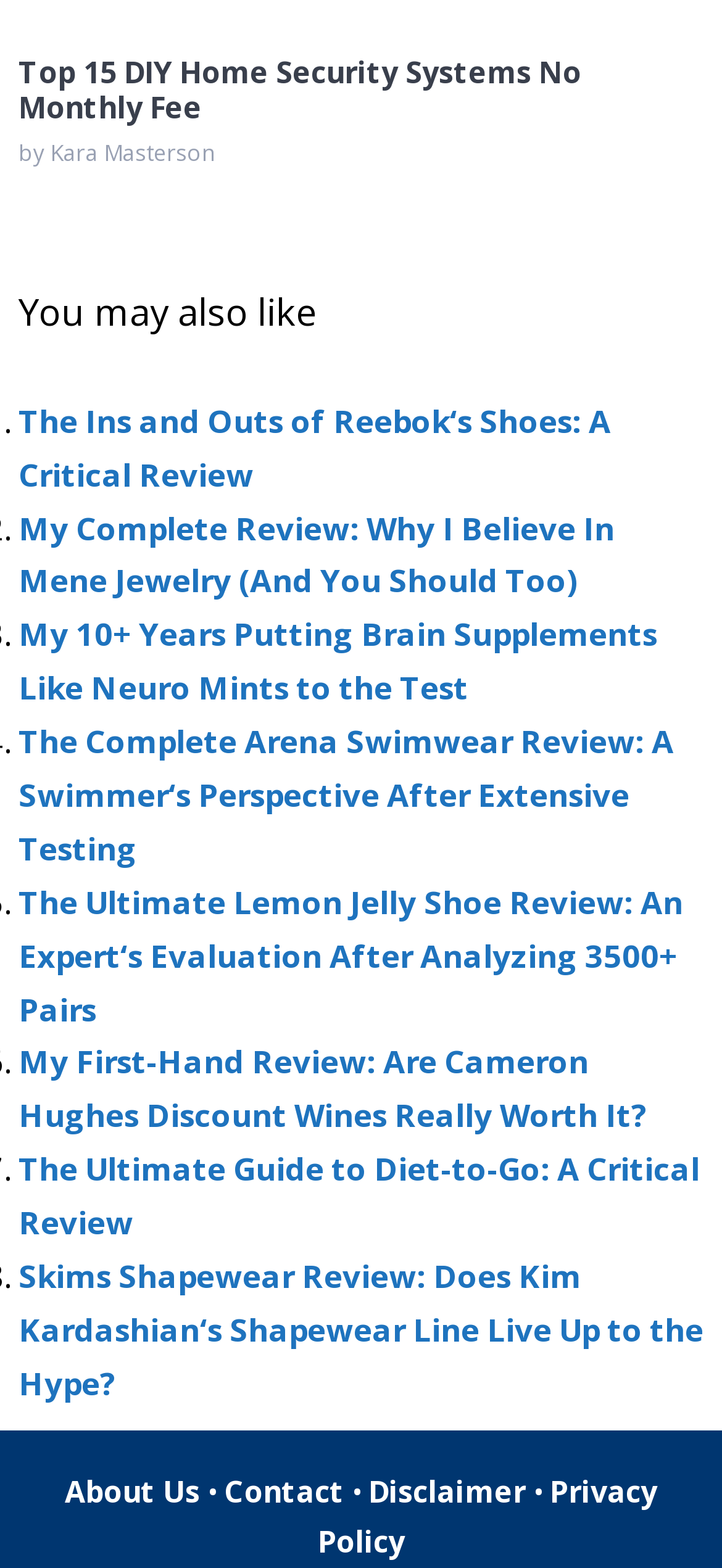Locate the coordinates of the bounding box for the clickable region that fulfills this instruction: "read the review of Reebok's shoes".

[0.026, 0.255, 0.846, 0.316]